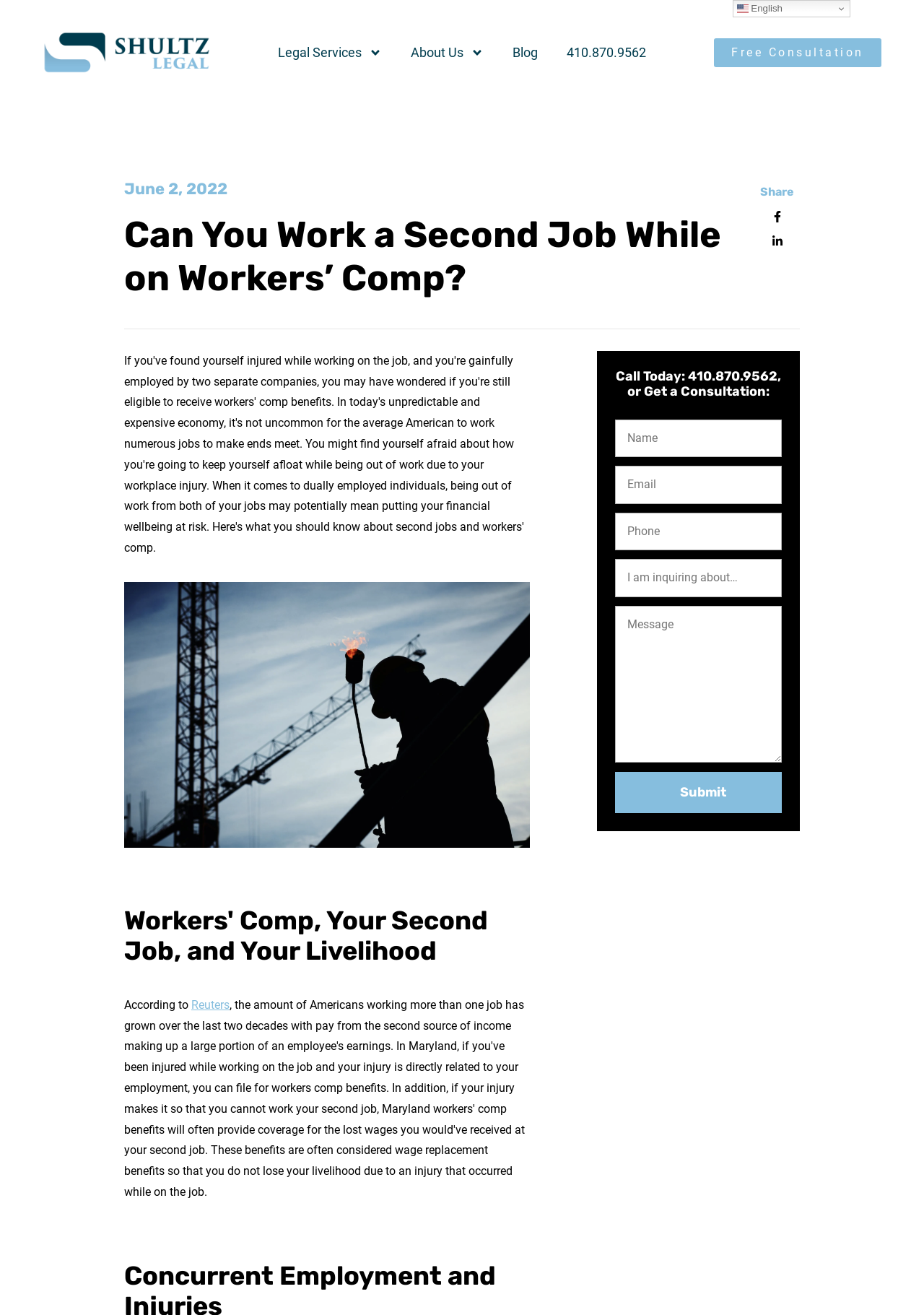Can you show the bounding box coordinates of the region to click on to complete the task described in the instruction: "Switch to English language"?

[0.793, 0.0, 0.92, 0.013]